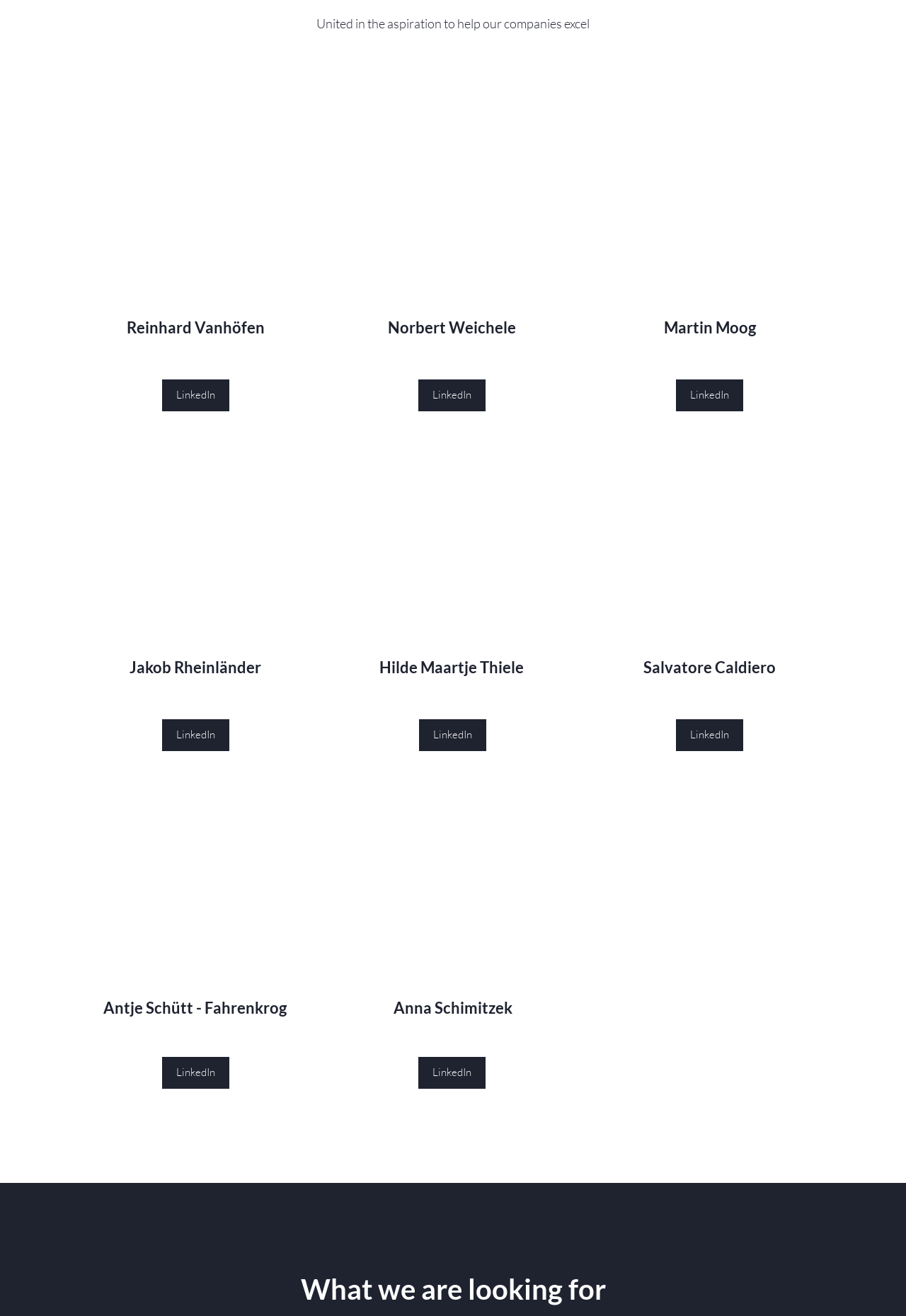Identify the bounding box coordinates of the element to click to follow this instruction: 'View Norbert Weichele's LinkedIn profile'. Ensure the coordinates are four float values between 0 and 1, provided as [left, top, right, bottom].

[0.462, 0.288, 0.536, 0.313]